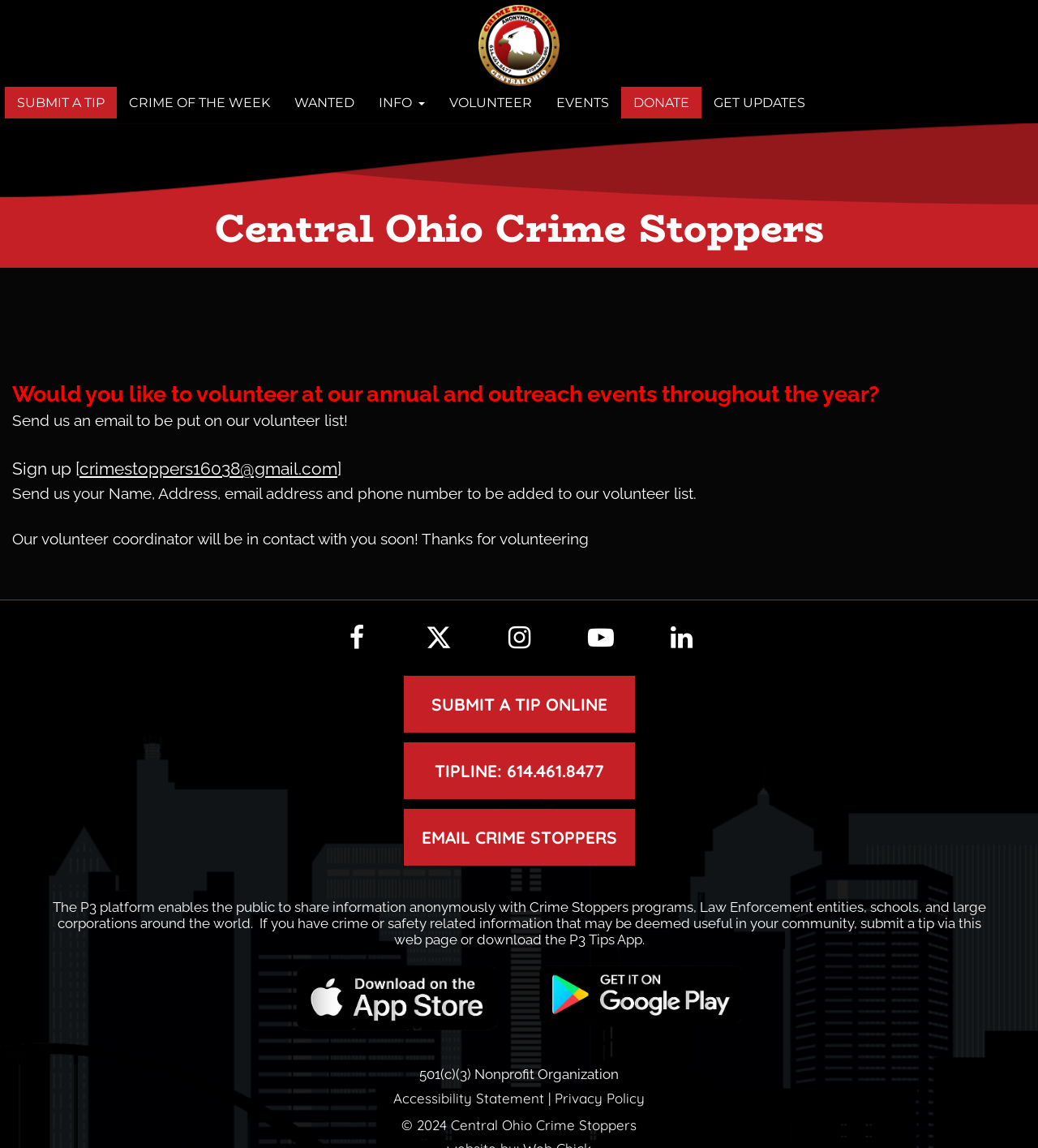Refer to the image and provide a thorough answer to this question:
Can I volunteer for events?

The webpage mentions that one can volunteer for events, as indicated by the text 'Would you like to volunteer at our annual and outreach events throughout the year?' and the subsequent instructions on how to sign up to be a volunteer.